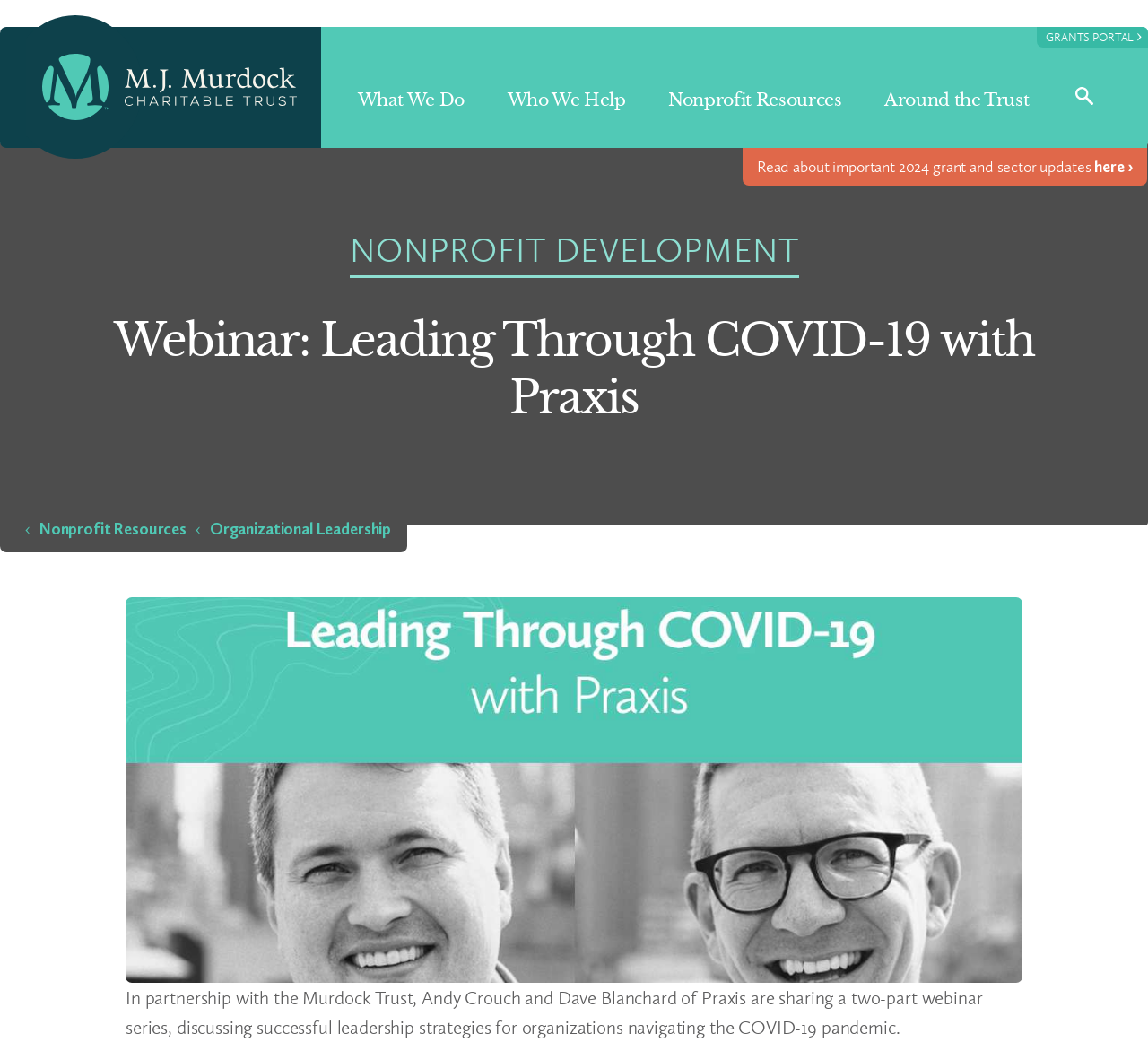What is the relationship between Praxis and the Murdock Trust? Based on the screenshot, please respond with a single word or phrase.

Partnership